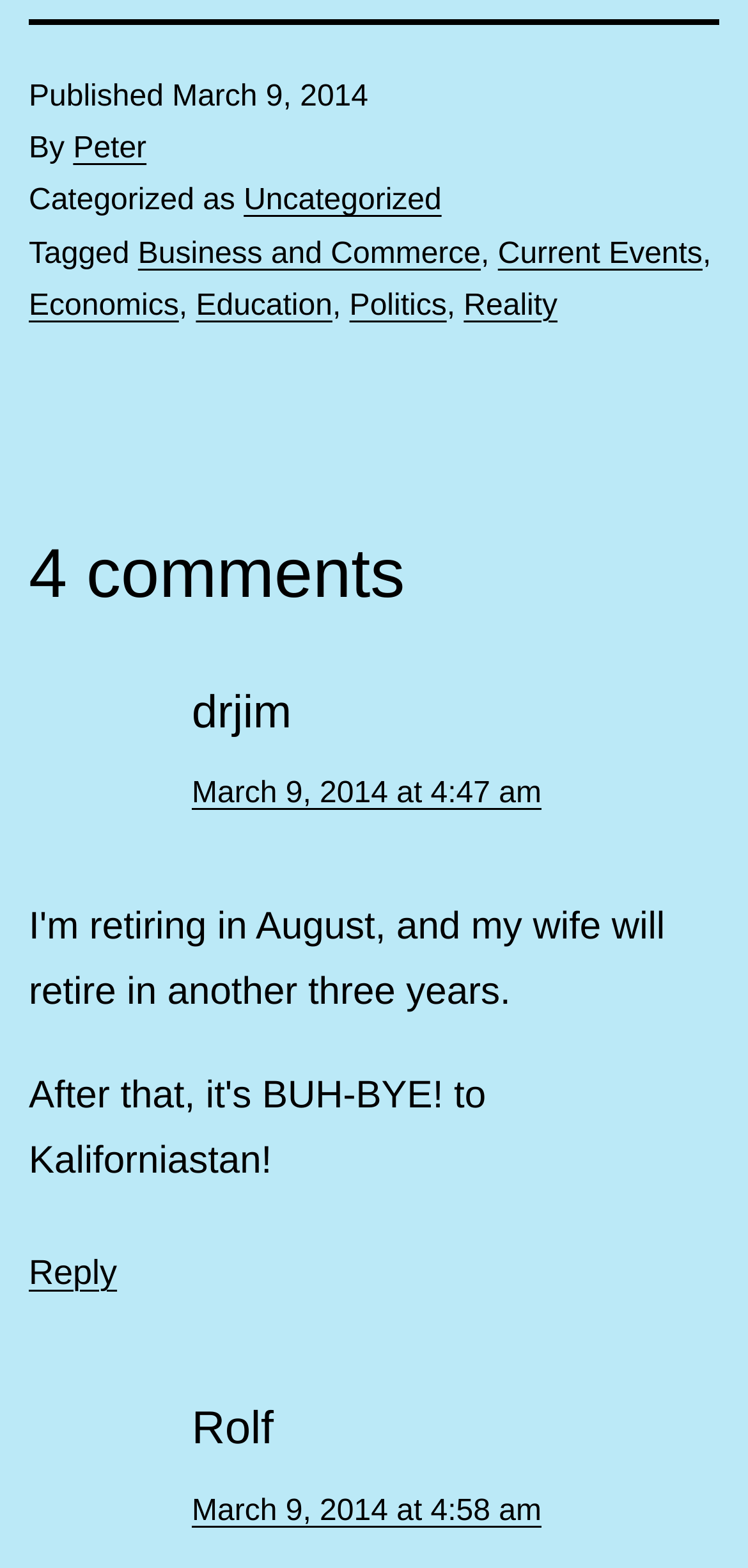Pinpoint the bounding box coordinates of the area that should be clicked to complete the following instruction: "Read comments". The coordinates must be given as four float numbers between 0 and 1, i.e., [left, top, right, bottom].

[0.038, 0.338, 0.962, 0.395]